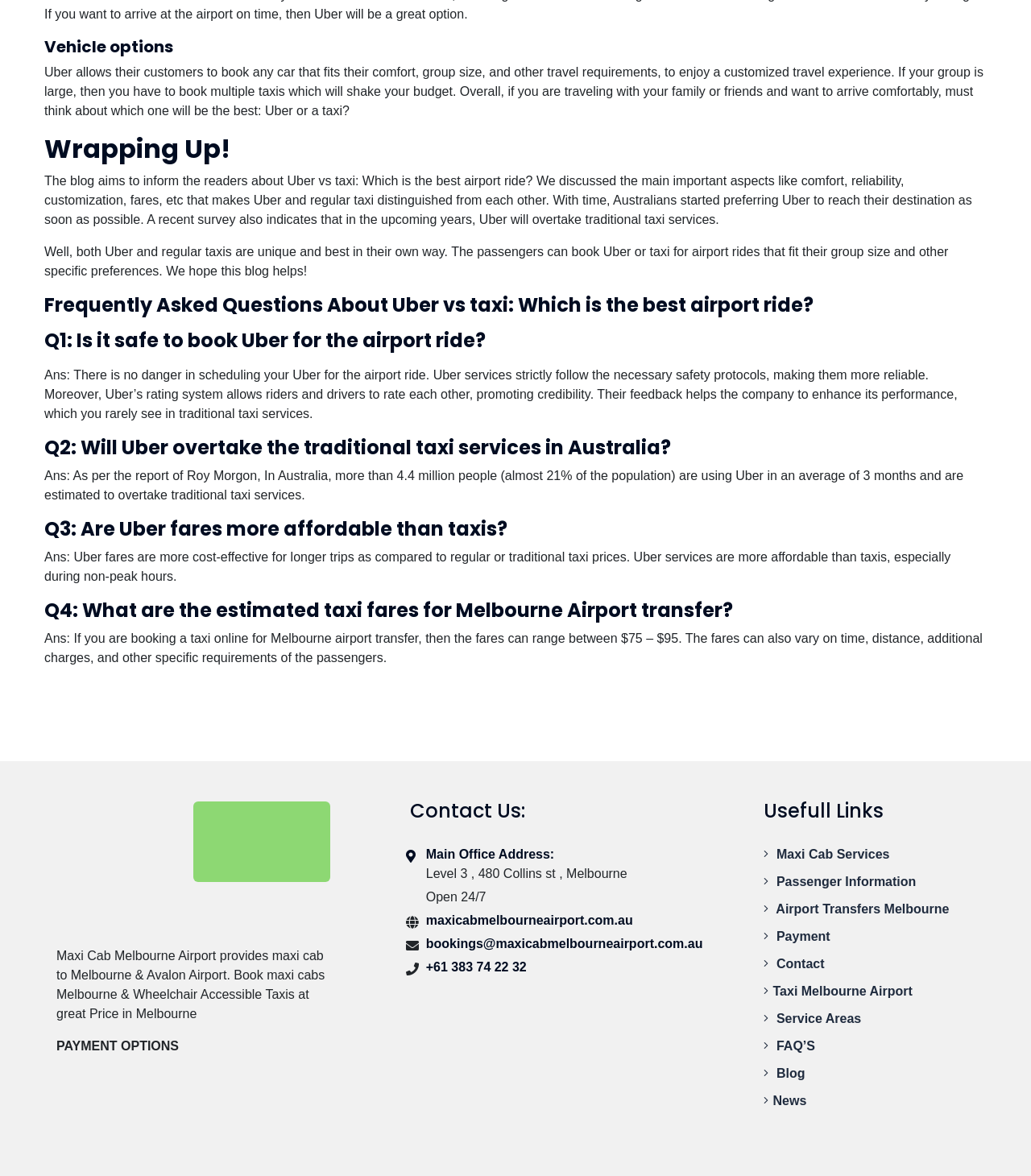Pinpoint the bounding box coordinates of the element to be clicked to execute the instruction: "Click the Next slide button".

None